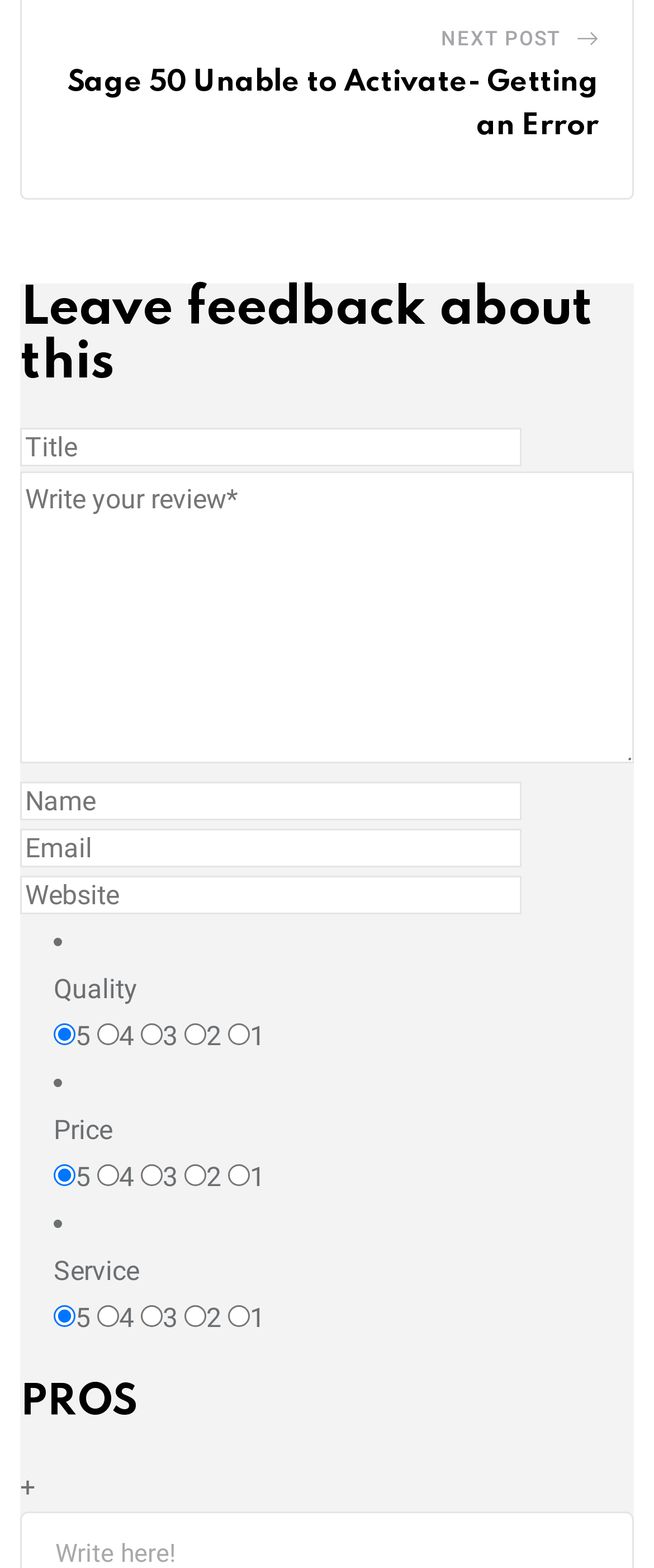Pinpoint the bounding box coordinates of the area that must be clicked to complete this instruction: "Click the 'NEXT POST' link".

[0.674, 0.01, 0.857, 0.04]